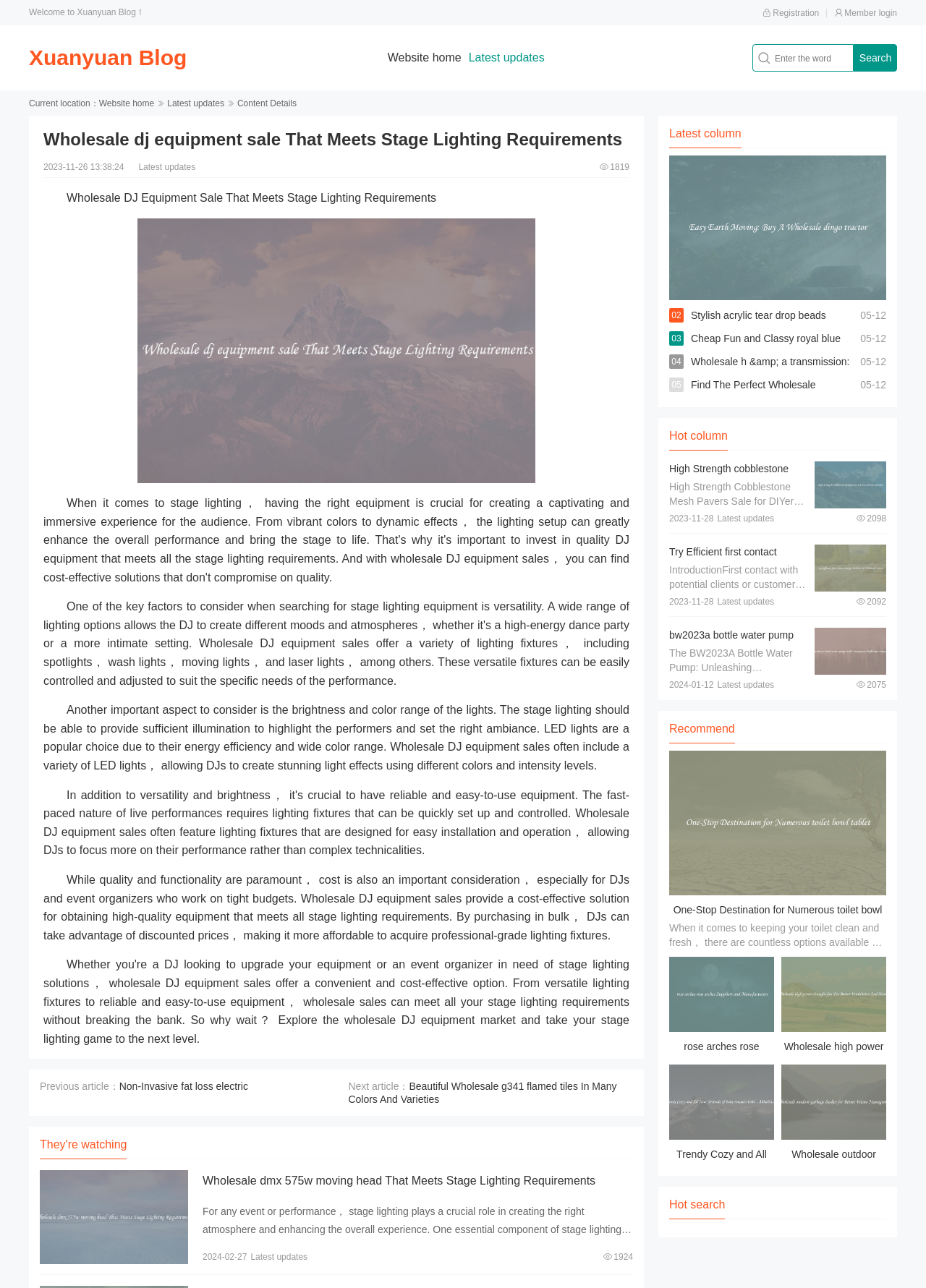How many articles are listed under 'Latest updates'?
Refer to the image and give a detailed answer to the query.

I counted the number of articles listed under 'Latest updates' by looking at the section with the heading 'Latest updates' and counting the number of links and corresponding text descriptions.